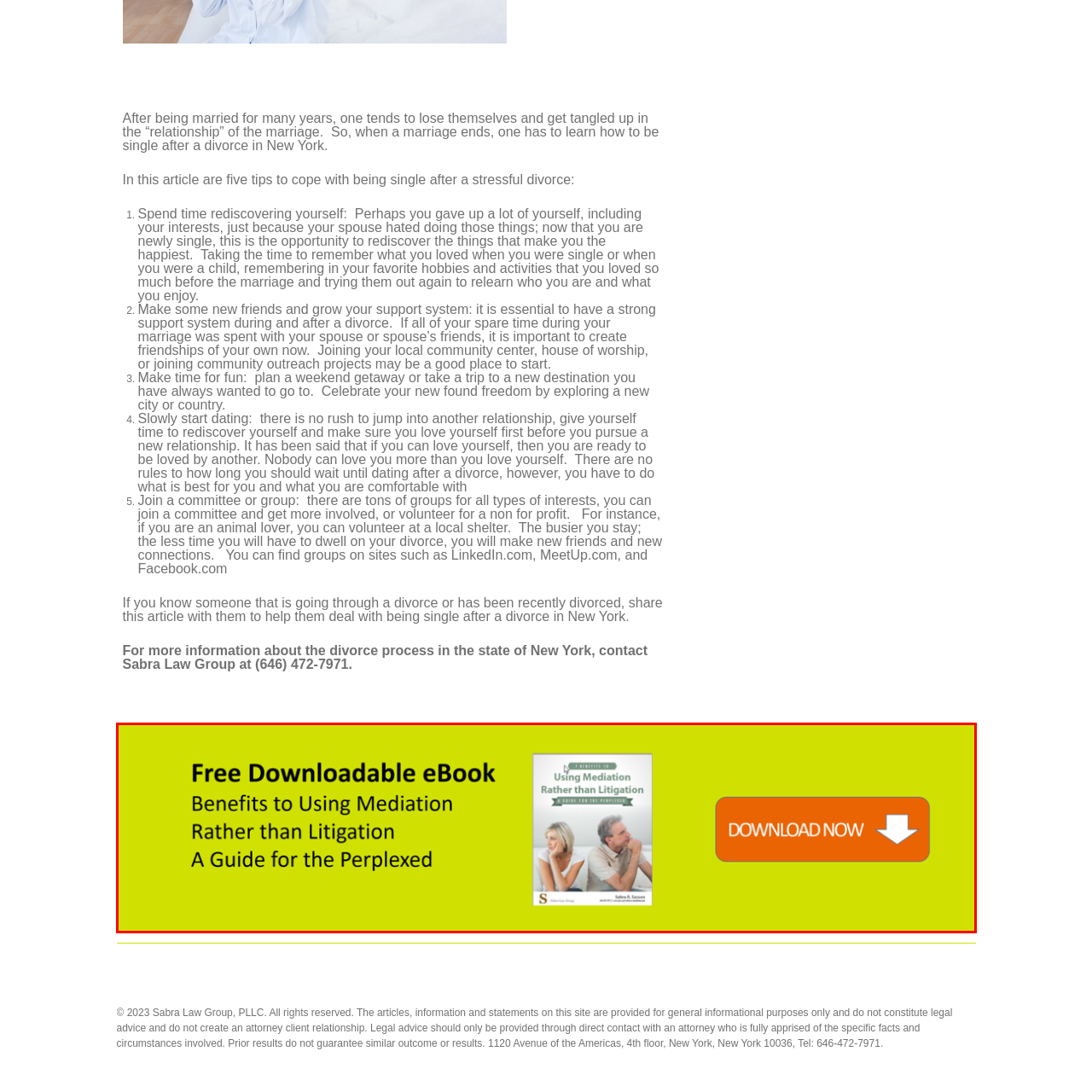Take a close look at the image outlined in red and answer the ensuing question with a single word or phrase:
What is the theme of the visual representation?

Communication and resolution in relationships